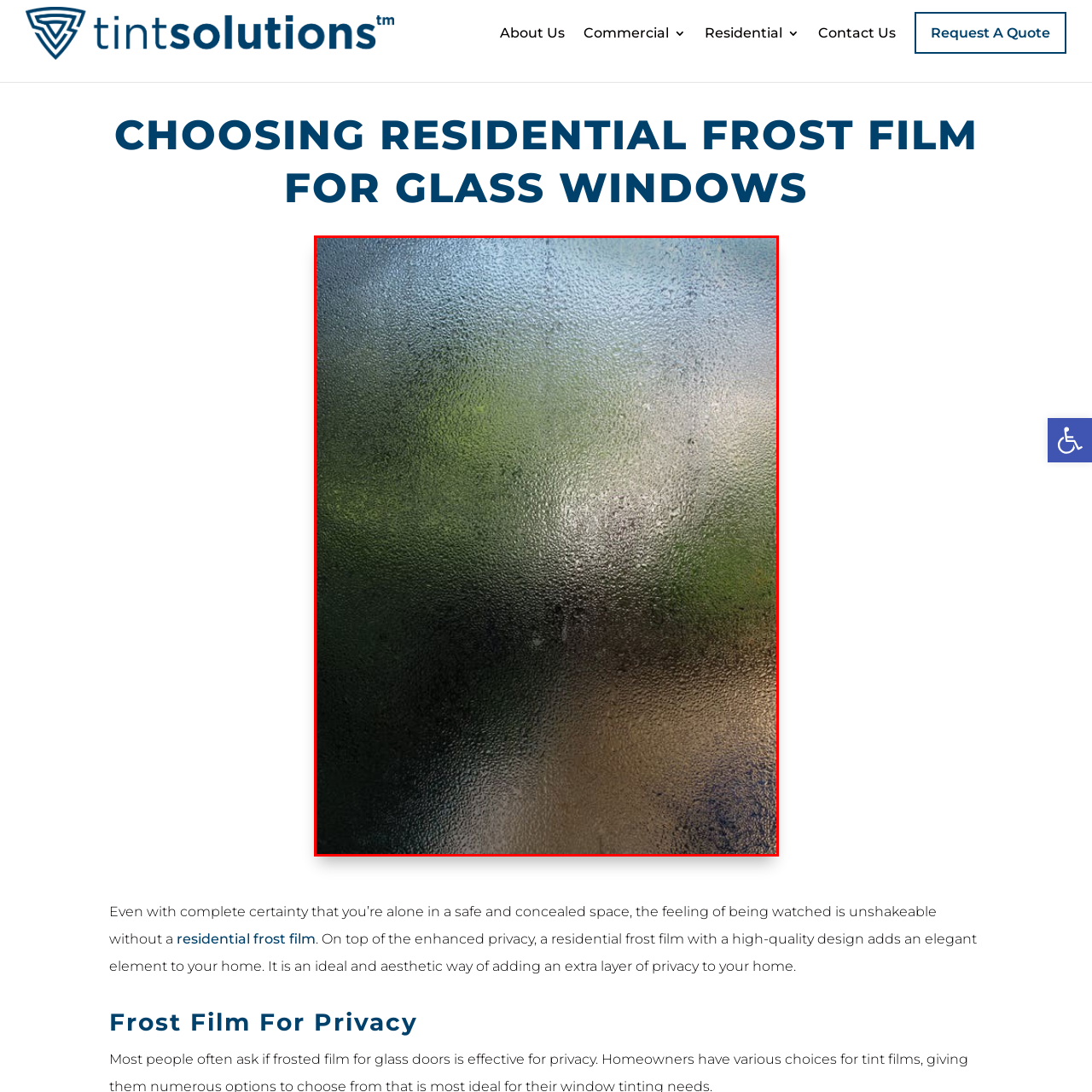Explain in detail what is happening in the image enclosed by the red border.

The image showcases a beautifully textured frosted glass window, creating a soft filter effect that obscures the view beyond. Through the blurred surface, hints of greenery and sunlight can be discerned, suggesting a bright and serene outdoor space. This aesthetic is often utilized for enhancing privacy in residential settings, as it allows light to filter in while keeping the interior sheltered from outside visibility. Ideal for homes seeking both elegance and functional privacy, such frosted films can transform ordinary glass into a sophisticated feature that adds value and comfort to living areas.